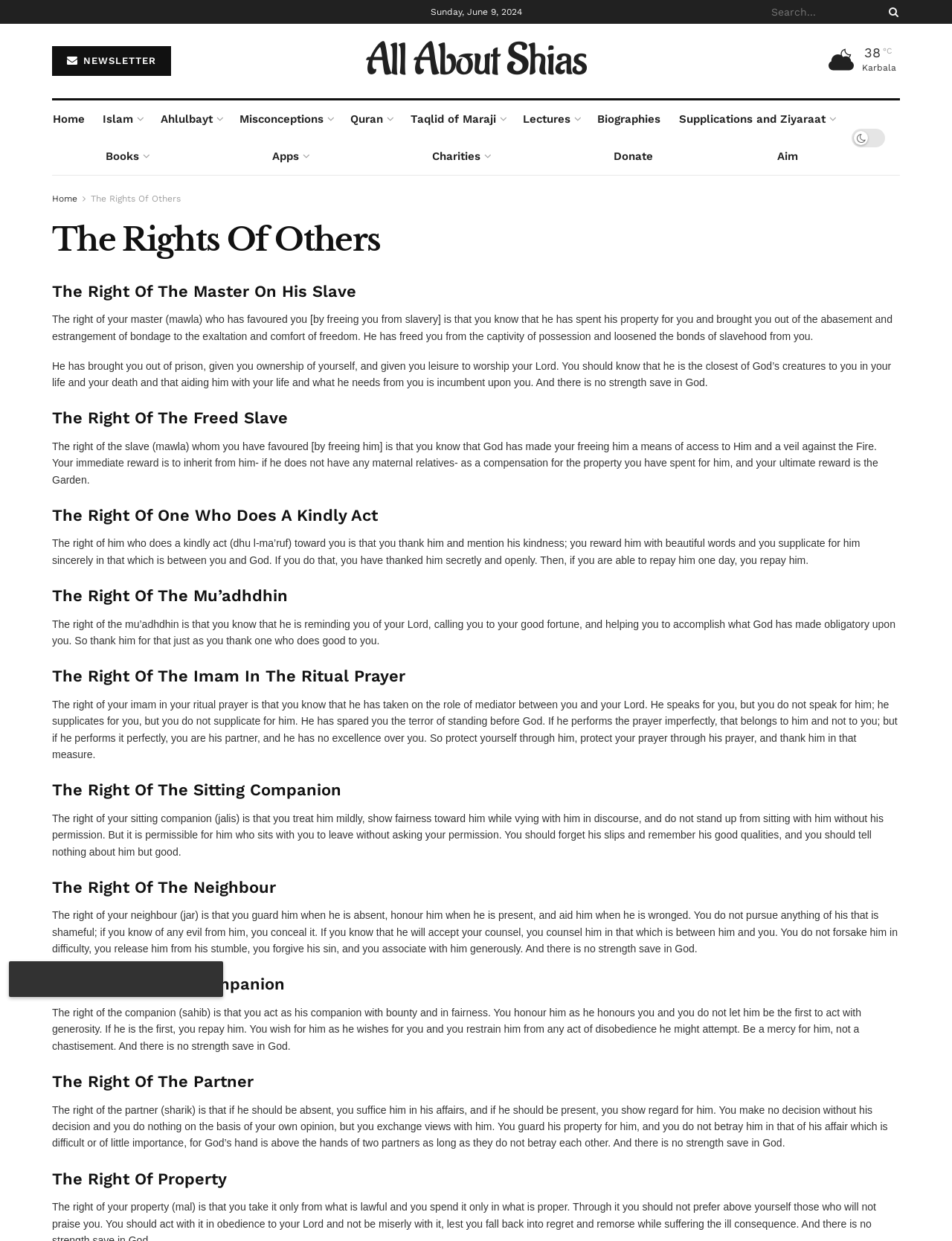Determine the bounding box for the described UI element: "Taqlid of Maraji".

[0.43, 0.081, 0.531, 0.111]